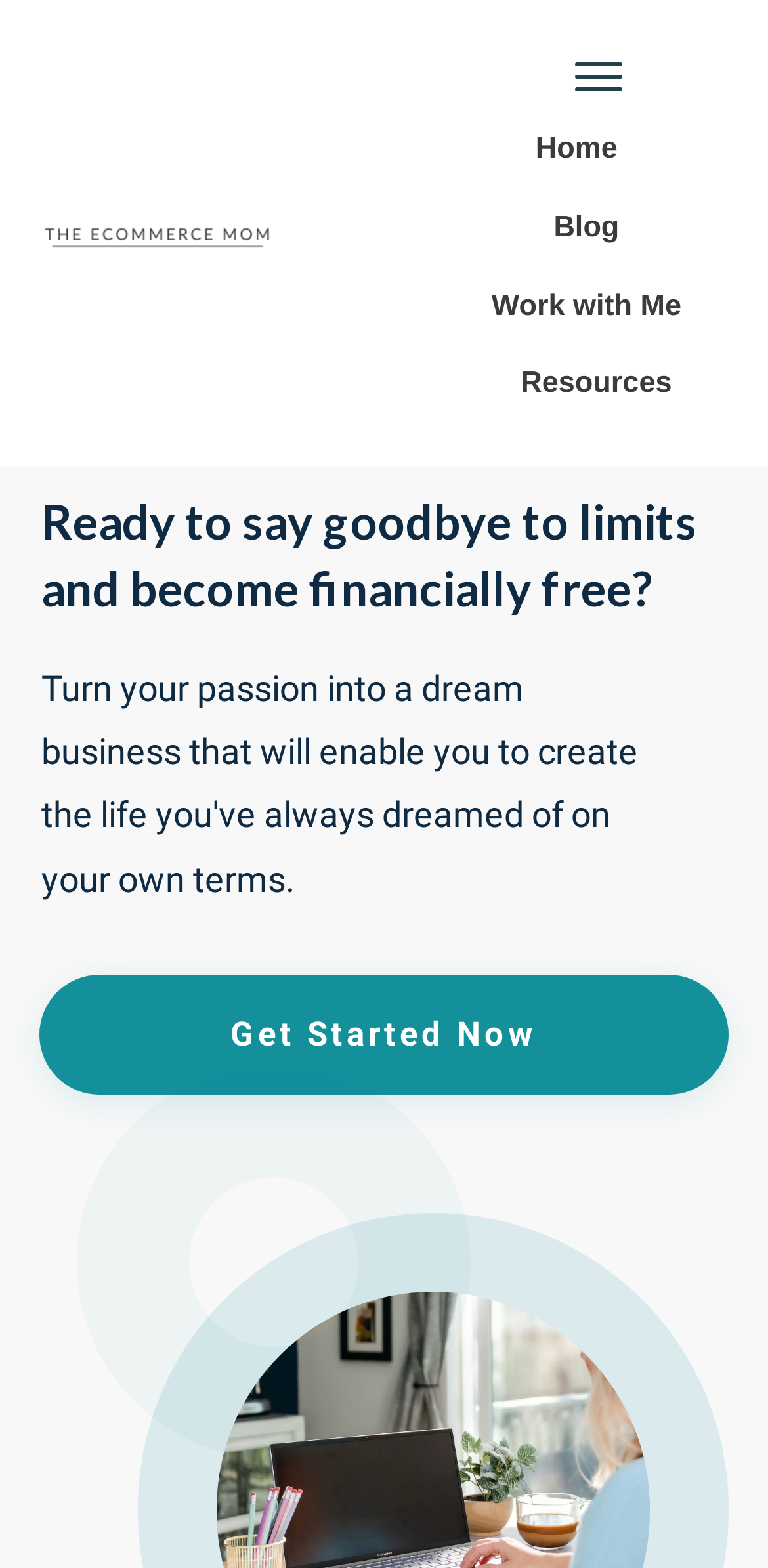Locate the UI element described as follows: "Get Started Now". Return the bounding box coordinates as four float numbers between 0 and 1 in the order [left, top, right, bottom].

[0.051, 0.622, 0.949, 0.698]